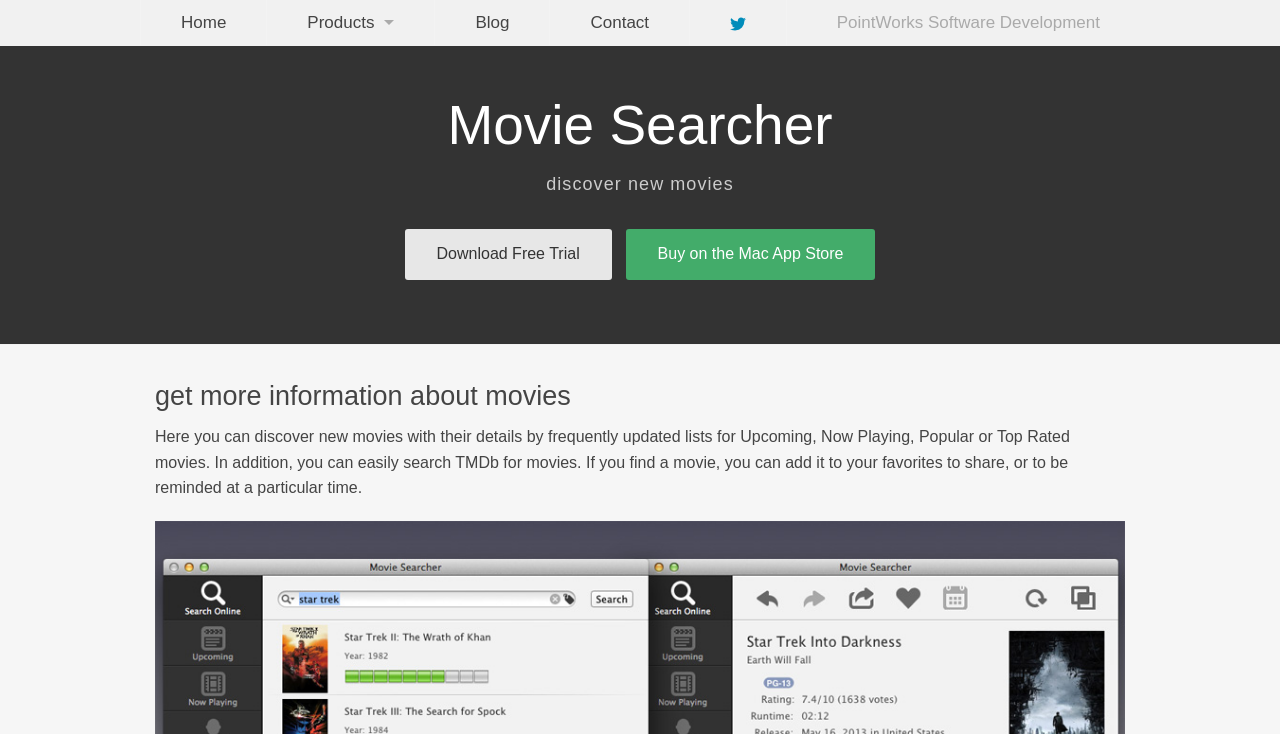Bounding box coordinates are specified in the format (top-left x, top-left y, bottom-right x, bottom-right y). All values are floating point numbers bounded between 0 and 1. Please provide the bounding box coordinate of the region this sentence describes: CustomMenu Classic

[0.209, 0.184, 0.339, 0.245]